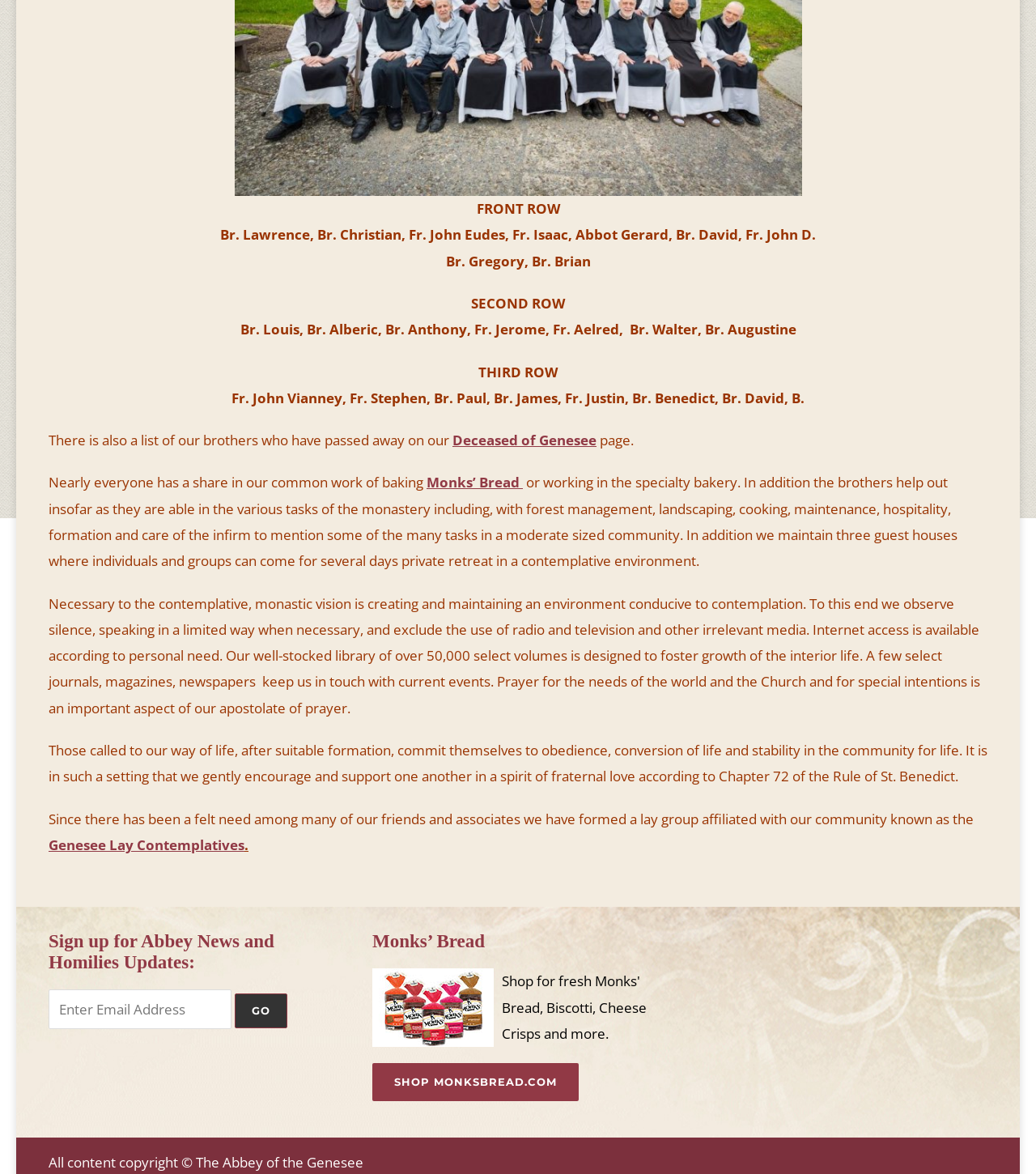Based on the element description Shop Monksbread.com, identify the bounding box coordinates for the UI element. The coordinates should be in the format (top-left x, top-left y, bottom-right x, bottom-right y) and within the 0 to 1 range.

[0.359, 0.906, 0.559, 0.938]